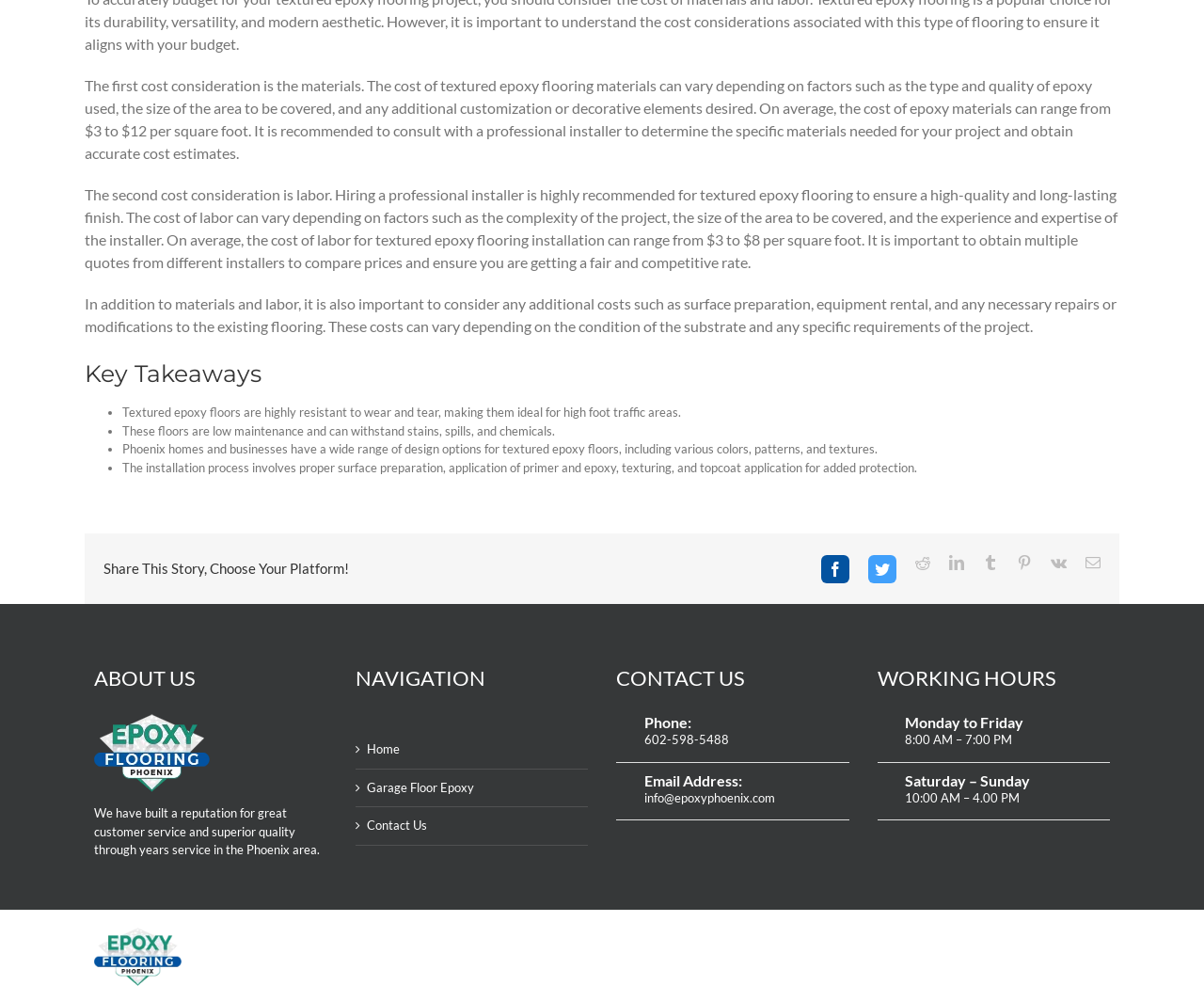Determine the bounding box coordinates of the clickable region to carry out the instruction: "Learn about junk removal service coverage areas".

None